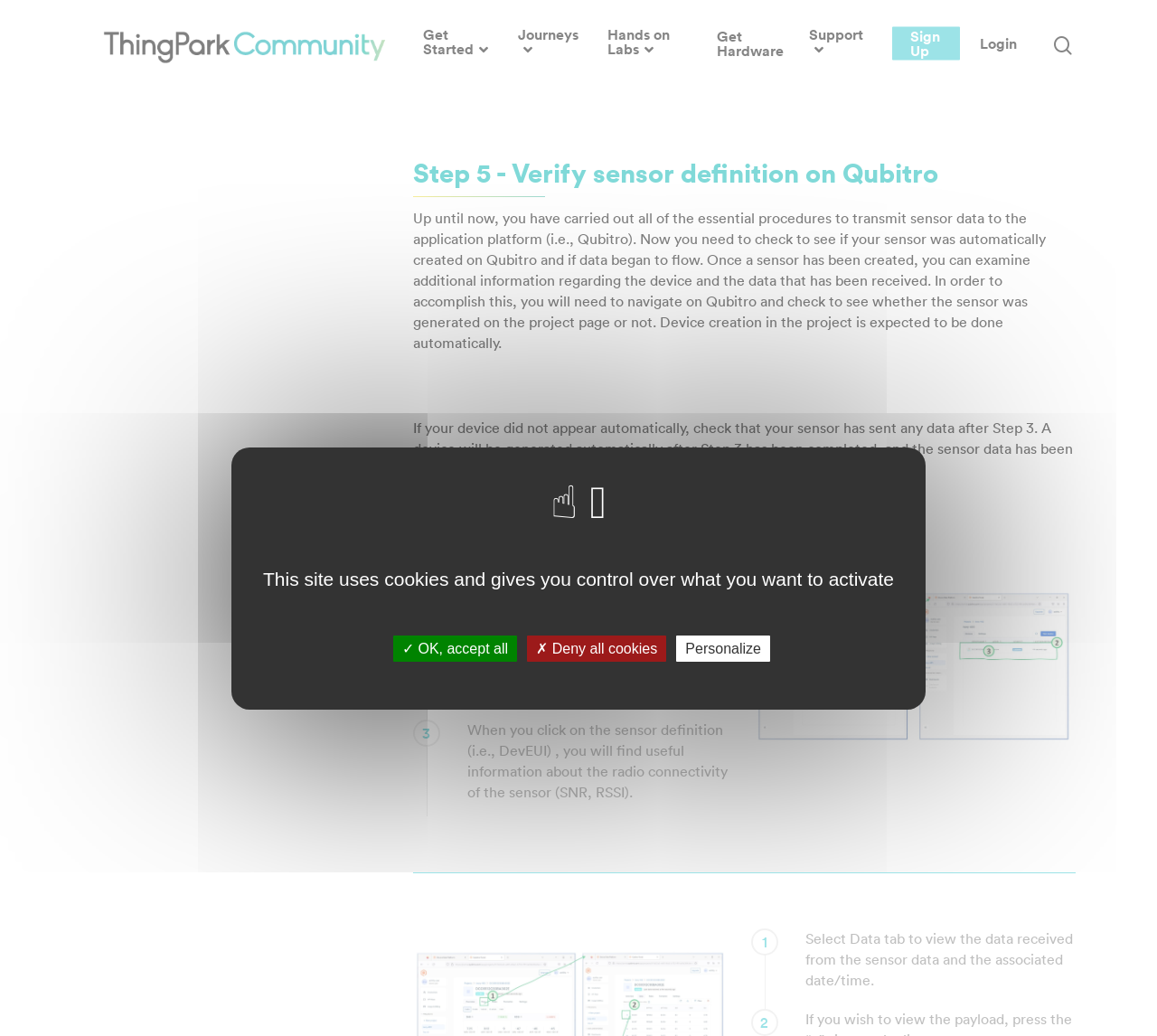What should you do if your device did not appear automatically?
Please answer the question with a single word or phrase, referencing the image.

Check if sensor has sent data after Step 3